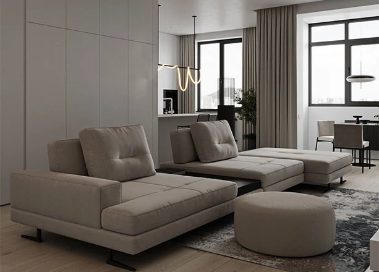Provide an in-depth description of the image.

This image showcases a modern living space that features a stylish arrangement of furniture. At the forefront, there are two plush, beige sectional sofas that offer a comfortable and inviting seating area. The sleek design is complemented by a round ottoman that adds both functionality and aesthetic appeal, making it a versatile addition to the room.

The background reveals a well-lit area with large windows dressed in soft, flowing curtains that allow natural light to flood the space, enhancing the overall ambiance. The minimalist kitchen can be glimpsed to the left, featuring contemporary cabinetry and subtle lighting that creates a sophisticated atmosphere. A dining area is visible in the distance, highlighted by a round table and modern chairs, perfect for gatherings.

Overall, this image reflects a harmonious blend of comfort and contemporary design, ideal for a modern lifestyle. It is part of a collection titled "Handleless Particle Board White Cabinet Design Whole House Customization," emphasizing functional yet stylish home customization.